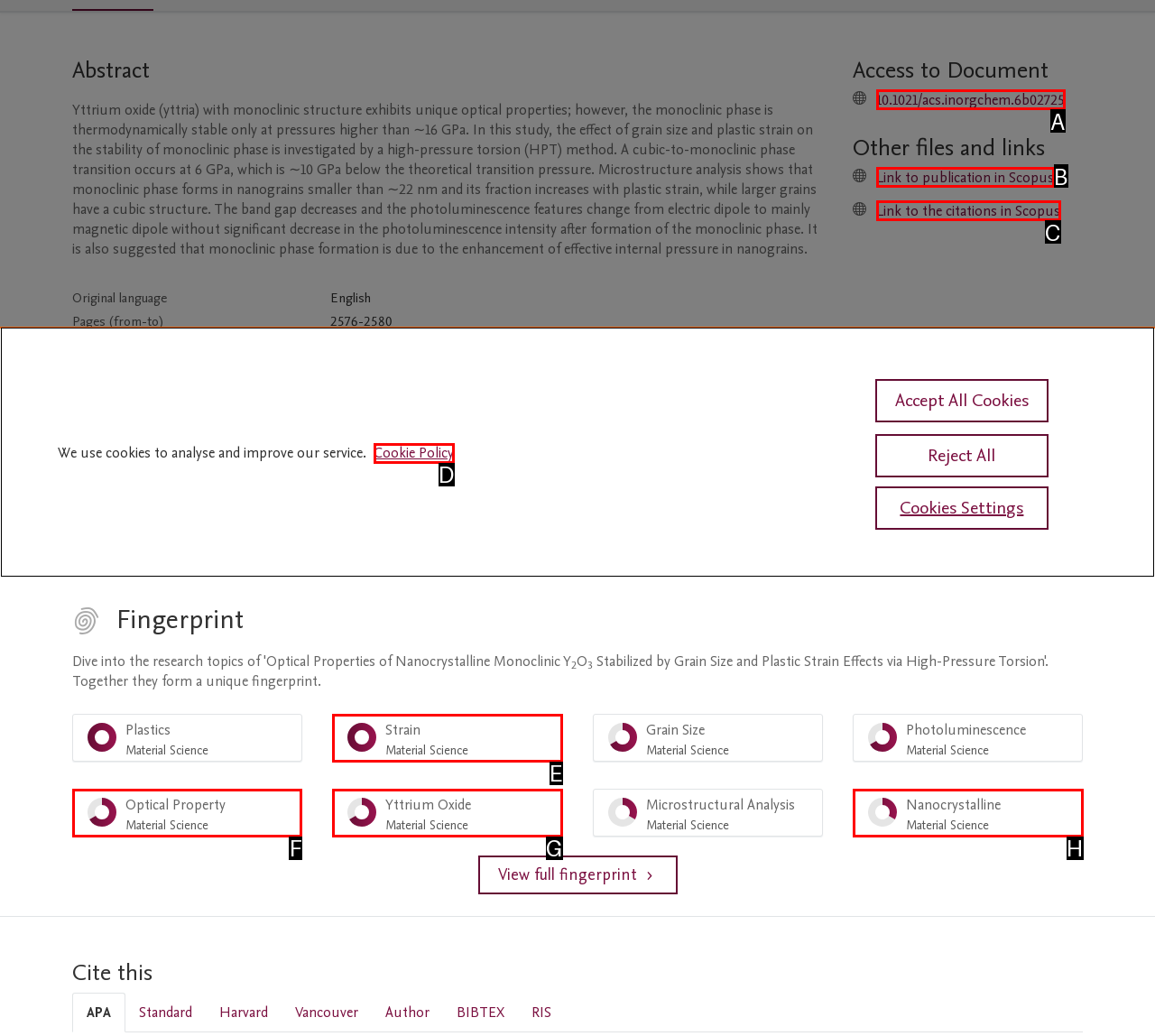Based on the description: Strain Material Science 100%, identify the matching lettered UI element.
Answer by indicating the letter from the choices.

E